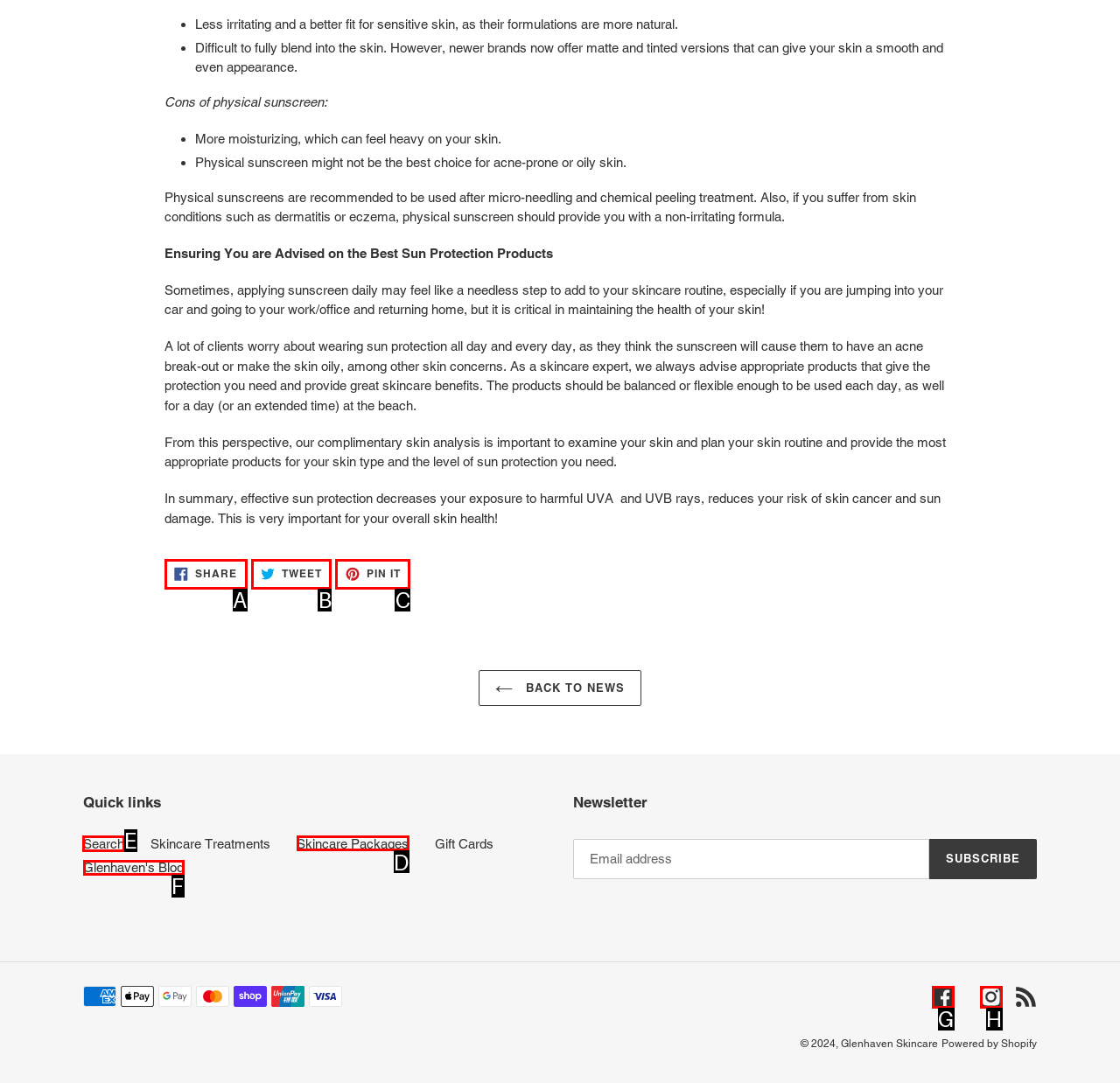For the task "Search", which option's letter should you click? Answer with the letter only.

E